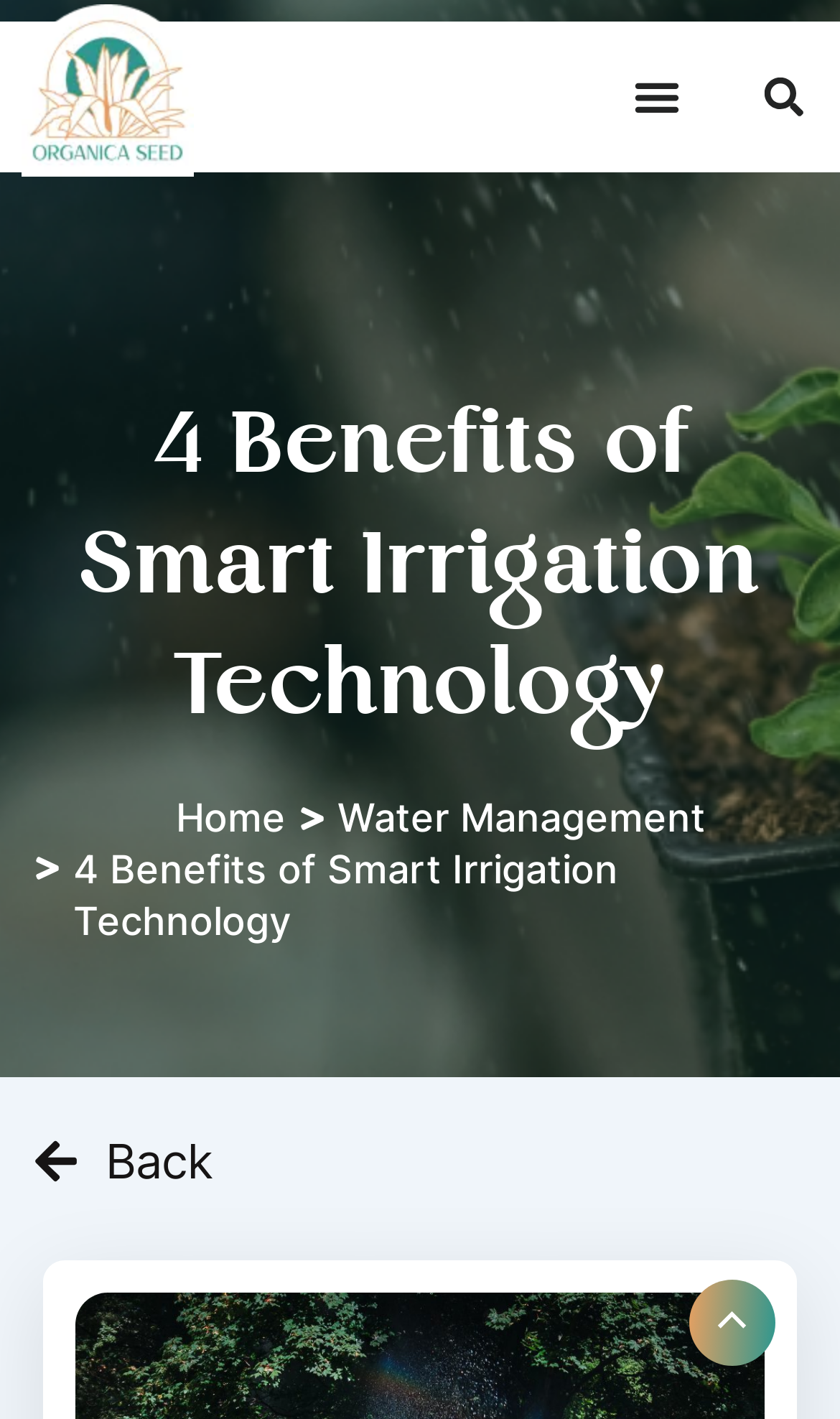Using the provided element description: "Water Management", identify the bounding box coordinates. The coordinates should be four floats between 0 and 1 in the order [left, top, right, bottom].

[0.401, 0.56, 0.84, 0.592]